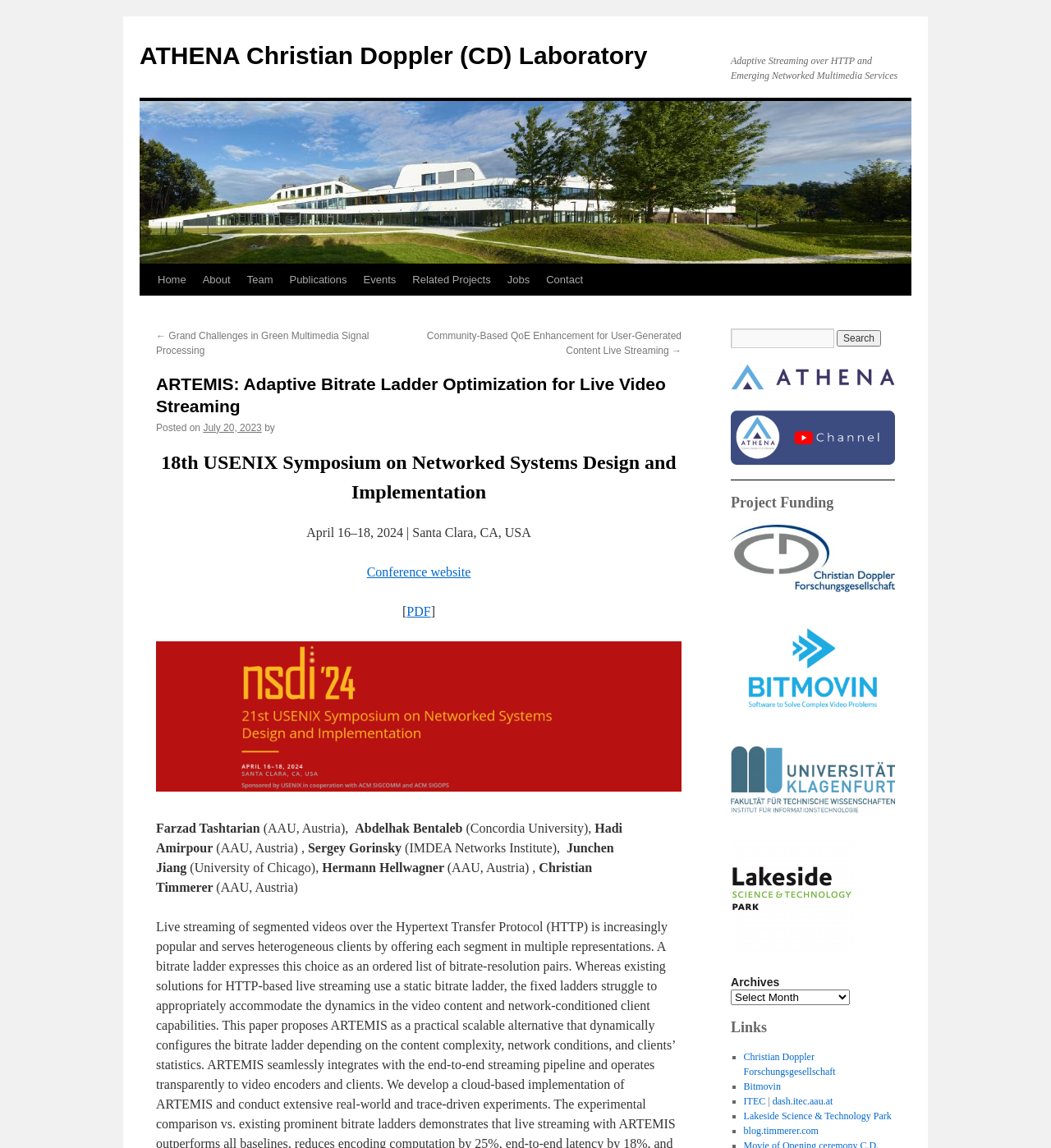Please provide the bounding box coordinates for the element that needs to be clicked to perform the following instruction: "Visit the 'Publications' page". The coordinates should be given as four float numbers between 0 and 1, i.e., [left, top, right, bottom].

[0.268, 0.23, 0.338, 0.258]